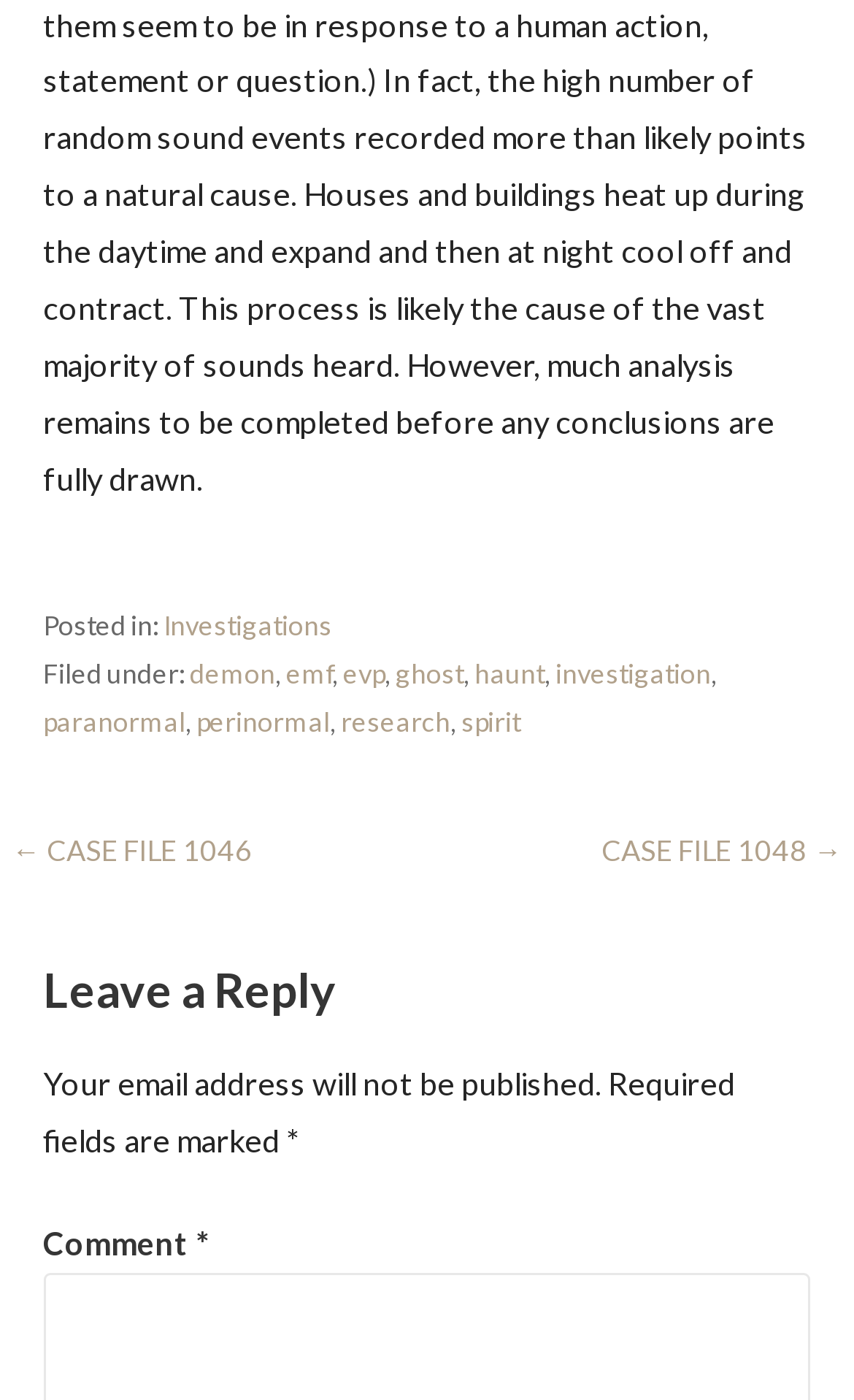Can you show the bounding box coordinates of the region to click on to complete the task described in the instruction: "Click on the 'CASE FILE 1048' link"?

[0.704, 0.595, 0.986, 0.62]